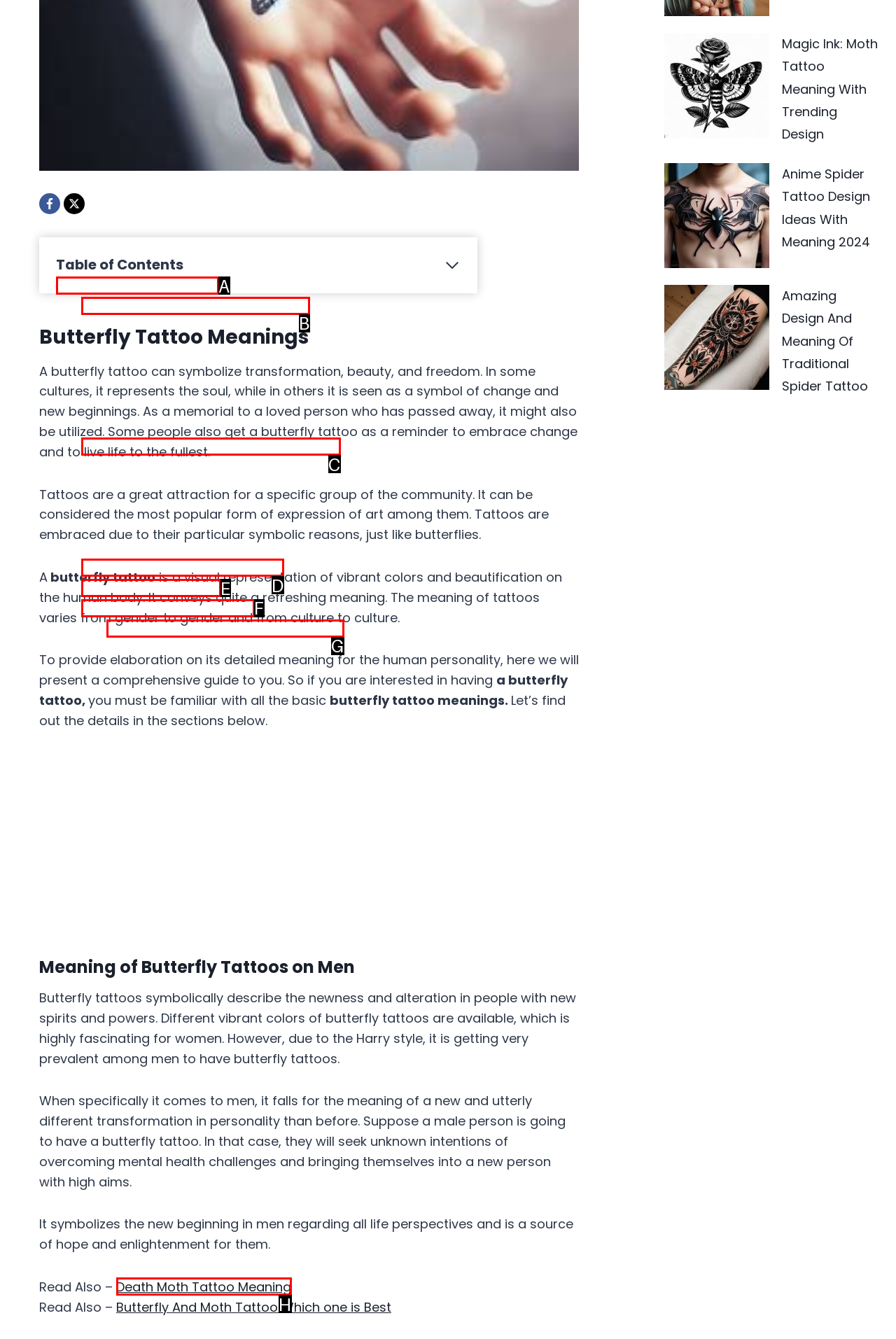Select the HTML element that corresponds to the description: Butterfly Tattoo Meanings. Answer with the letter of the matching option directly from the choices given.

A